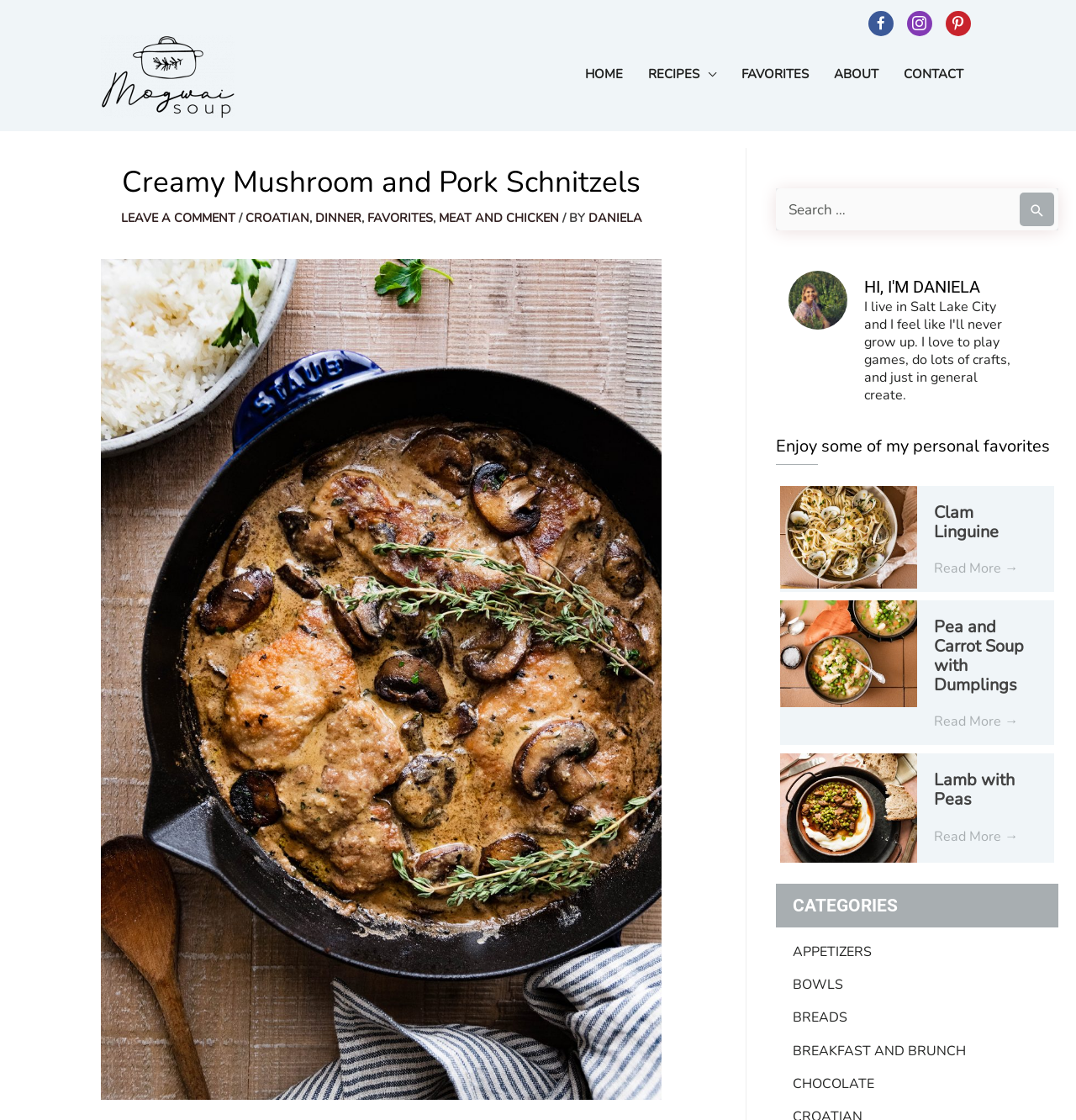How many recipes are listed below the main recipe?
Identify the answer in the screenshot and reply with a single word or phrase.

3